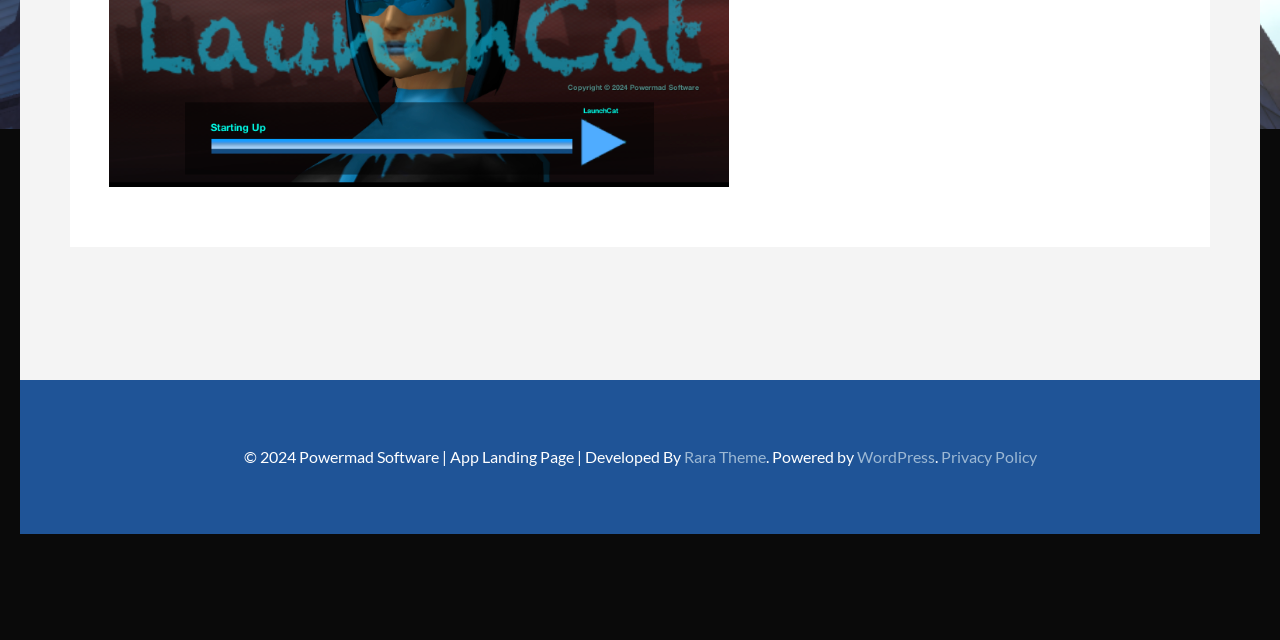Locate the UI element described by WordPress and provide its bounding box coordinates. Use the format (top-left x, top-left y, bottom-right x, bottom-right y) with all values as floating point numbers between 0 and 1.

[0.669, 0.698, 0.73, 0.728]